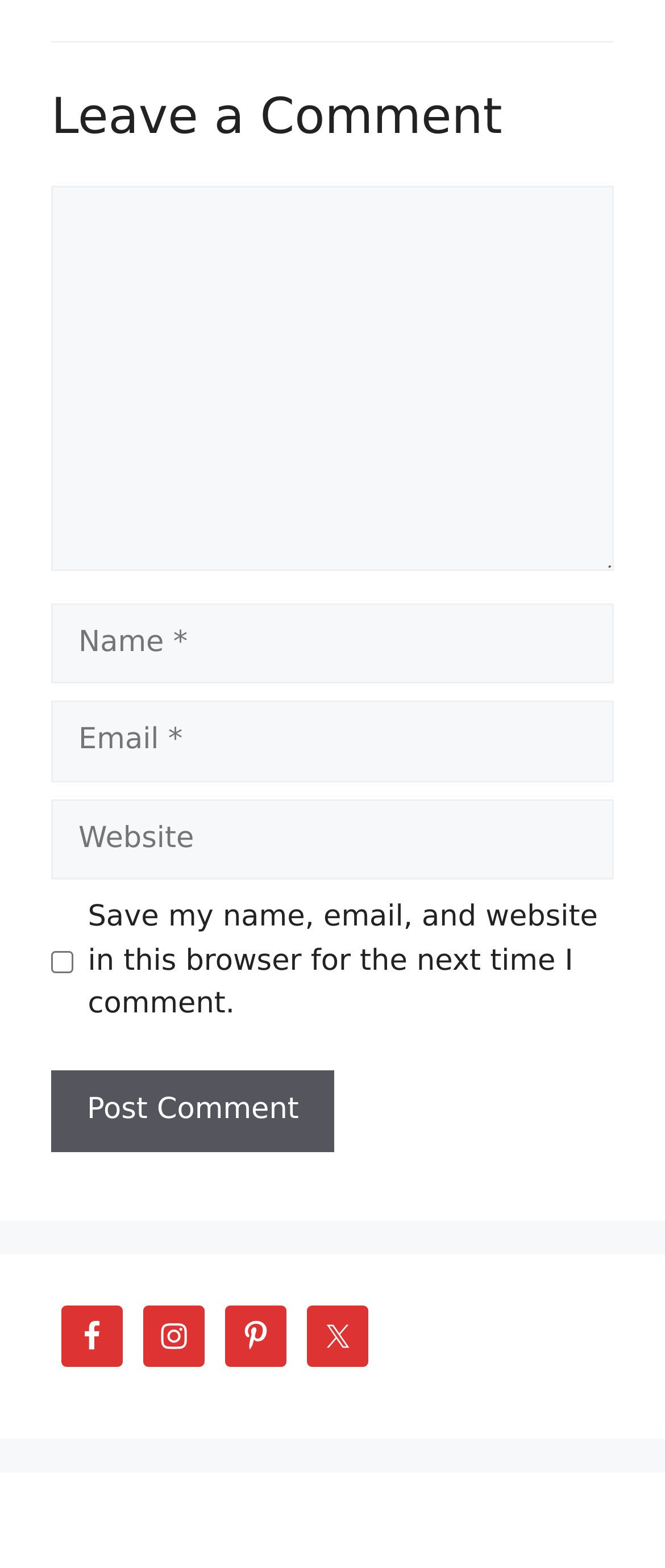Please find the bounding box coordinates (top-left x, top-left y, bottom-right x, bottom-right y) in the screenshot for the UI element described as follows: name="submit" value="Post Comment"

[0.077, 0.683, 0.503, 0.735]